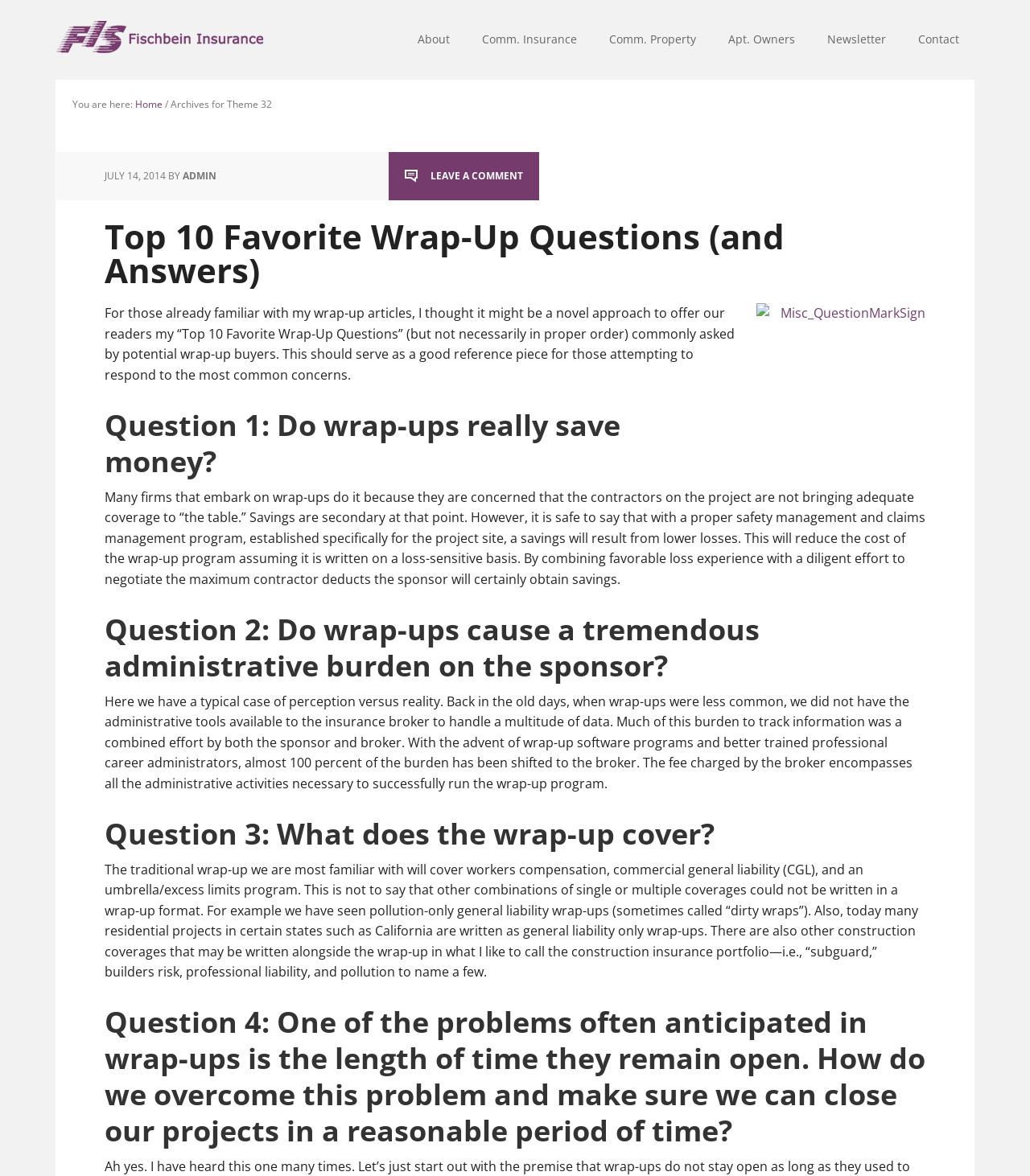What is the name of the insurance company?
Please provide a comprehensive answer based on the contents of the image.

The name of the insurance company can be found in the heading element at the top of the webpage, which reads 'Fischbein Insurance'. This is also a link, indicating that it may lead to more information about the company.